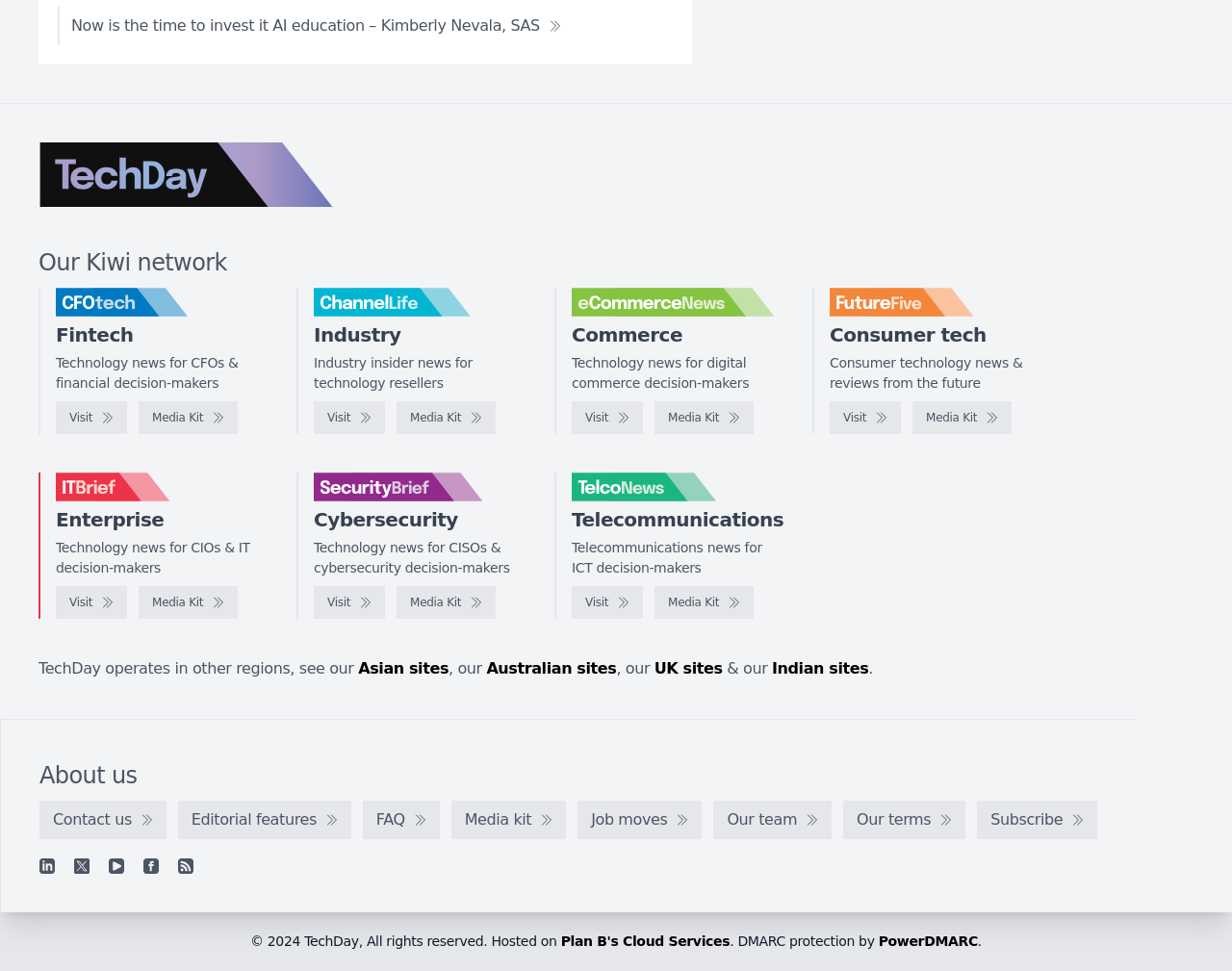How many logos are displayed on the webpage? Analyze the screenshot and reply with just one word or a short phrase.

9